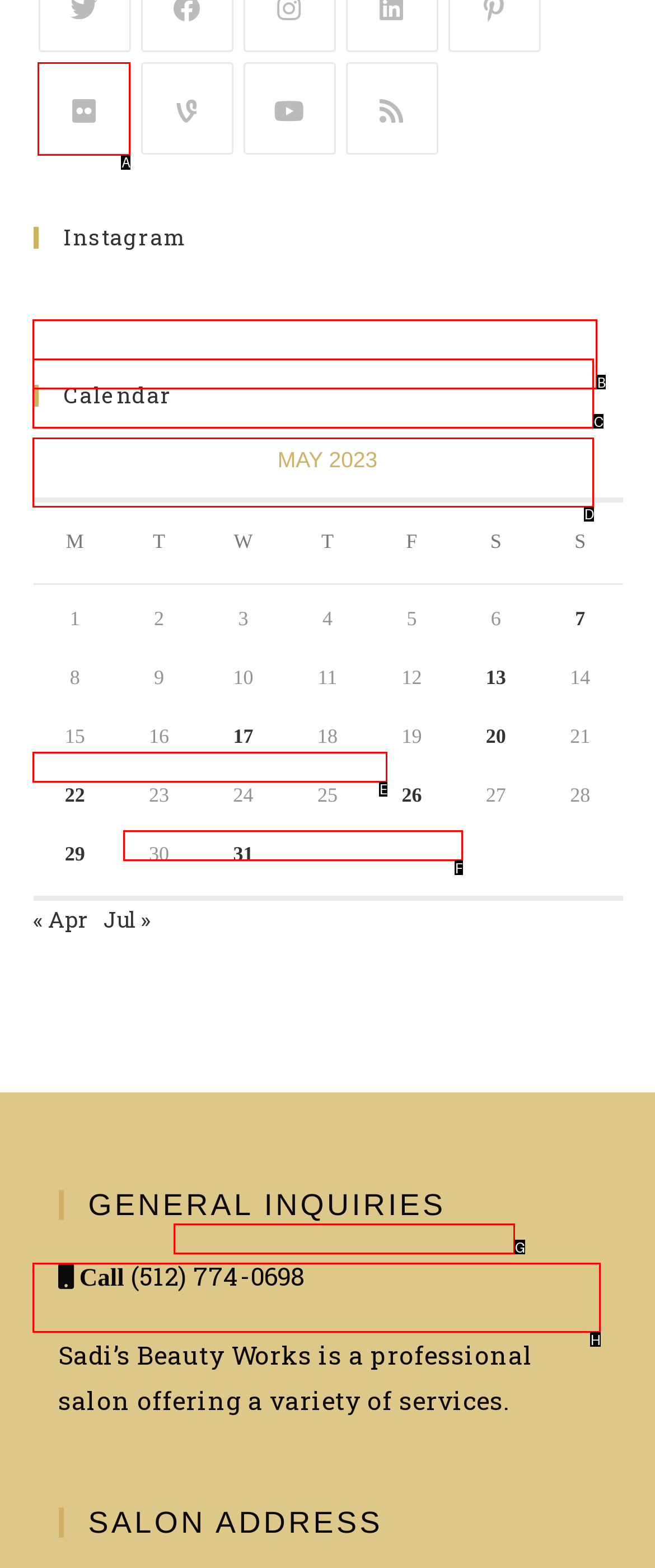From the given options, indicate the letter that corresponds to the action needed to complete this task: Click on the 'Flickr' link. Respond with only the letter.

A